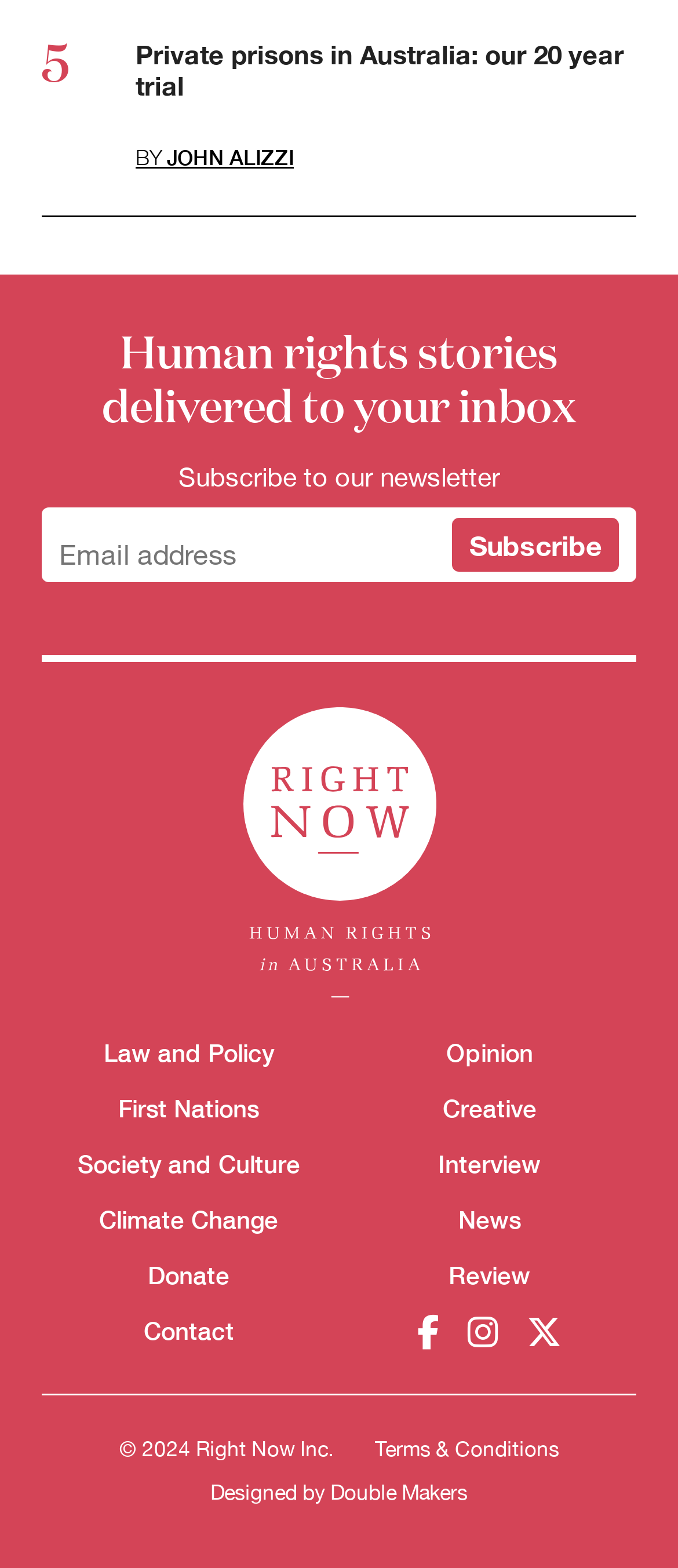Please find the bounding box for the following UI element description. Provide the coordinates in (top-left x, top-left y, bottom-right x, bottom-right y) format, with values between 0 and 1: Society and Culture

[0.114, 0.733, 0.442, 0.751]